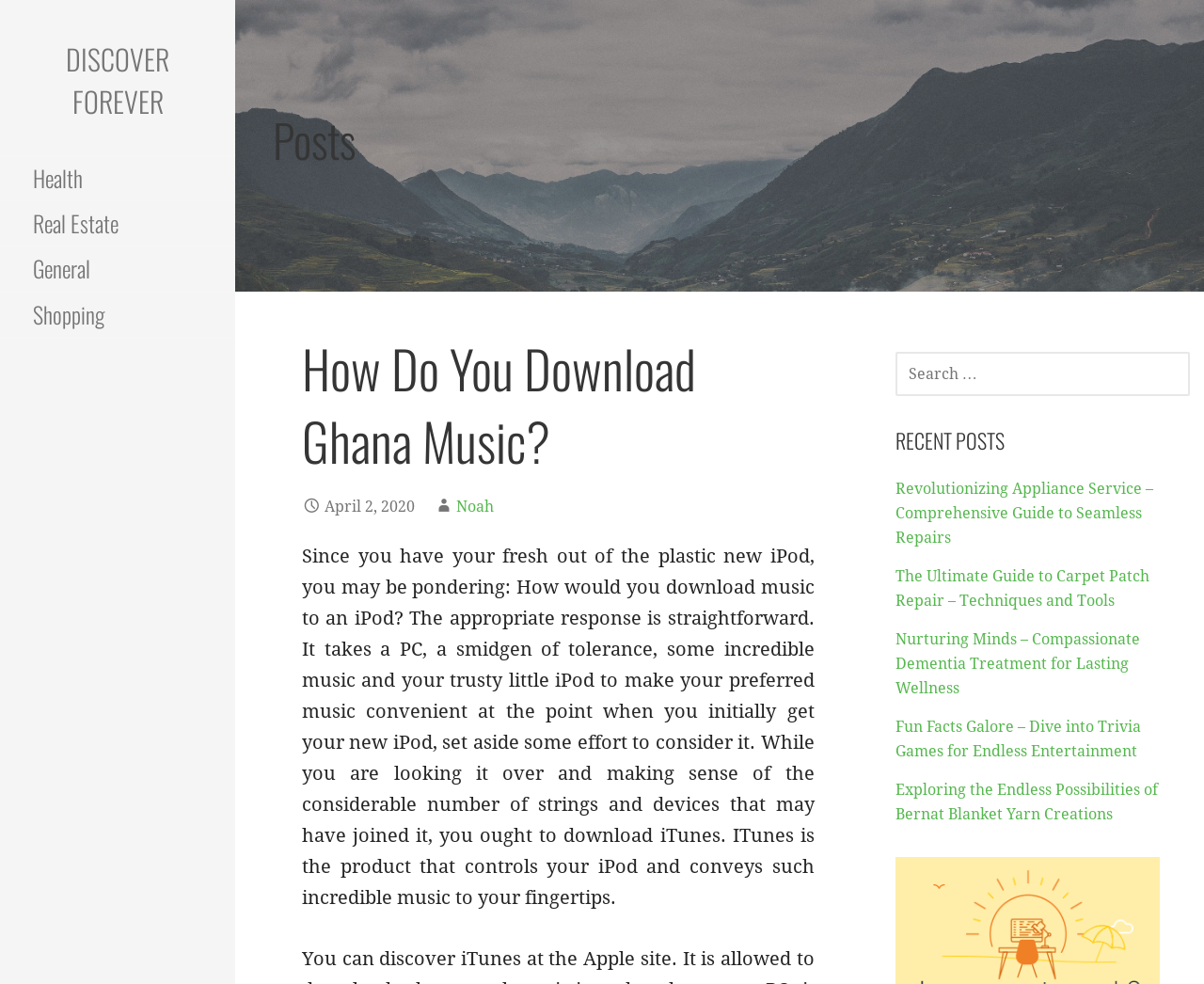Please identify the bounding box coordinates of the area that needs to be clicked to fulfill the following instruction: "Check Disclaimer."

None